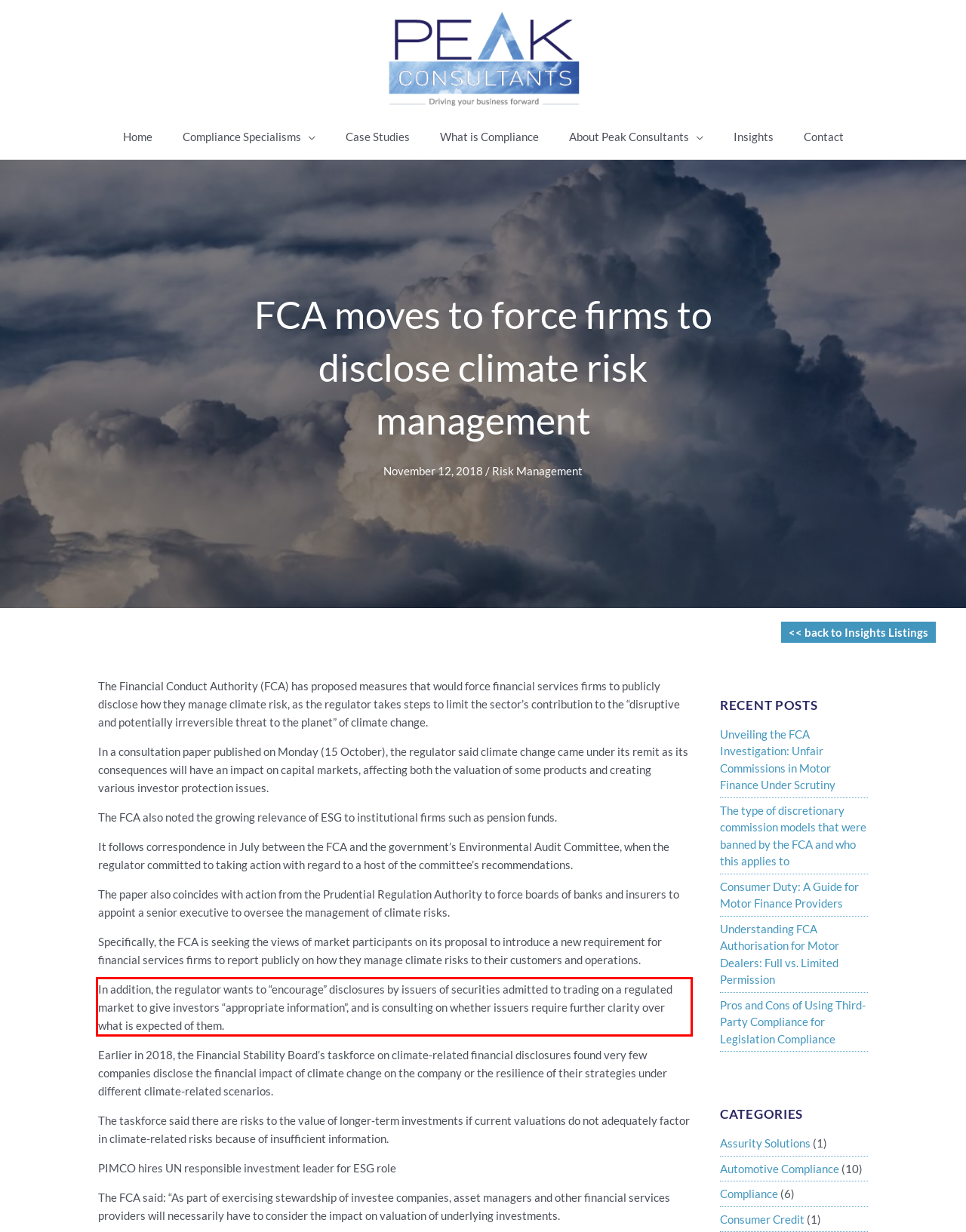You are provided with a screenshot of a webpage featuring a red rectangle bounding box. Extract the text content within this red bounding box using OCR.

In addition, the regulator wants to “encourage” disclosures by issuers of securities admitted to trading on a regulated market to give investors “appropriate information”, and is consulting on whether issuers require further clarity over what is expected of them.